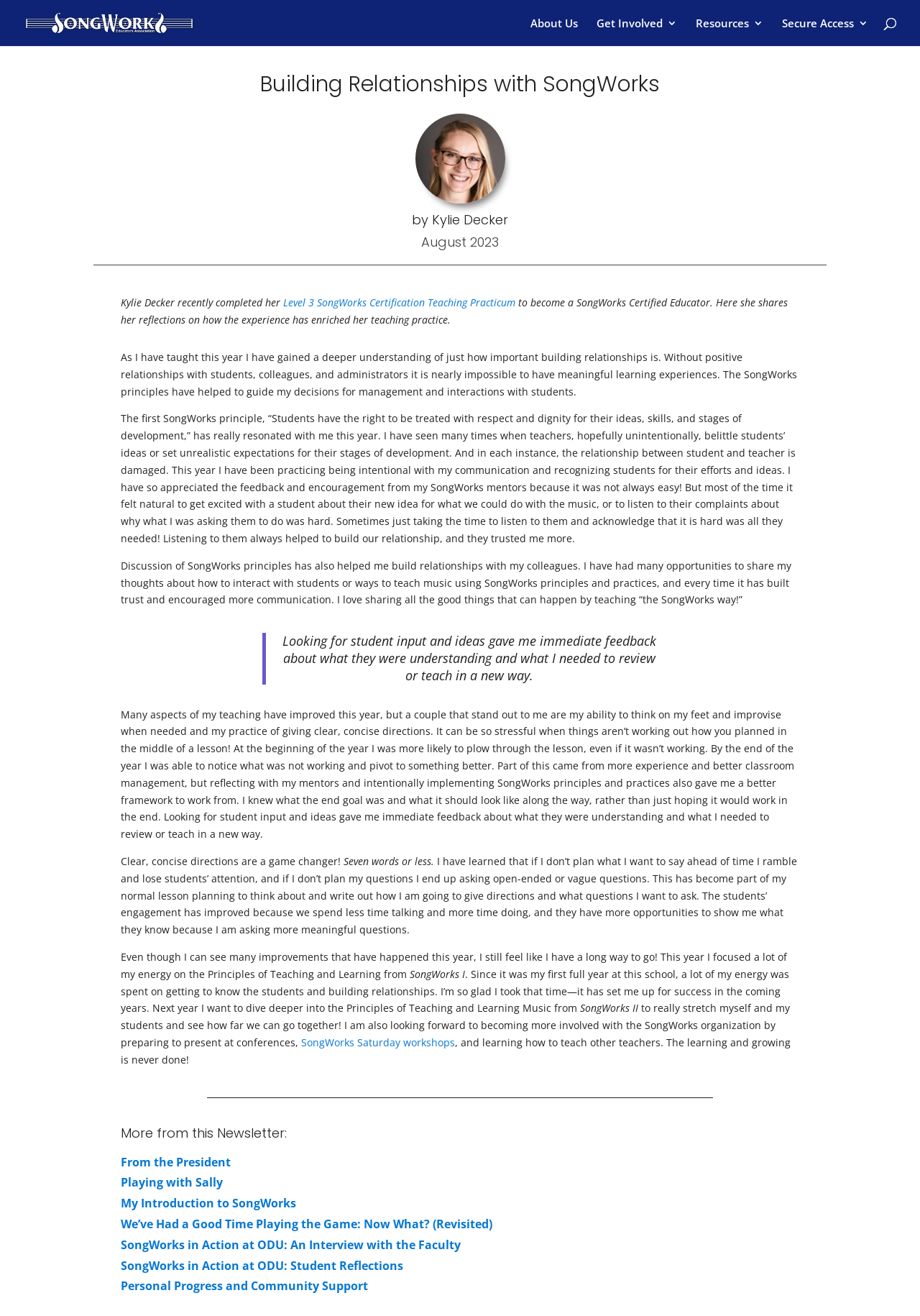How many links are there in the 'More from this Newsletter' section?
Could you please answer the question thoroughly and with as much detail as possible?

The 'More from this Newsletter' section is located at the bottom of the webpage and contains 6 links: 'From the President', 'Playing with Sally', 'My Introduction to SongWorks', 'We’ve Had a Good Time Playing the Game: Now What? (Revisited)', 'SongWorks in Action at ODU: An Interview with the Faculty', and 'SongWorks in Action at ODU: Student Reflections'.